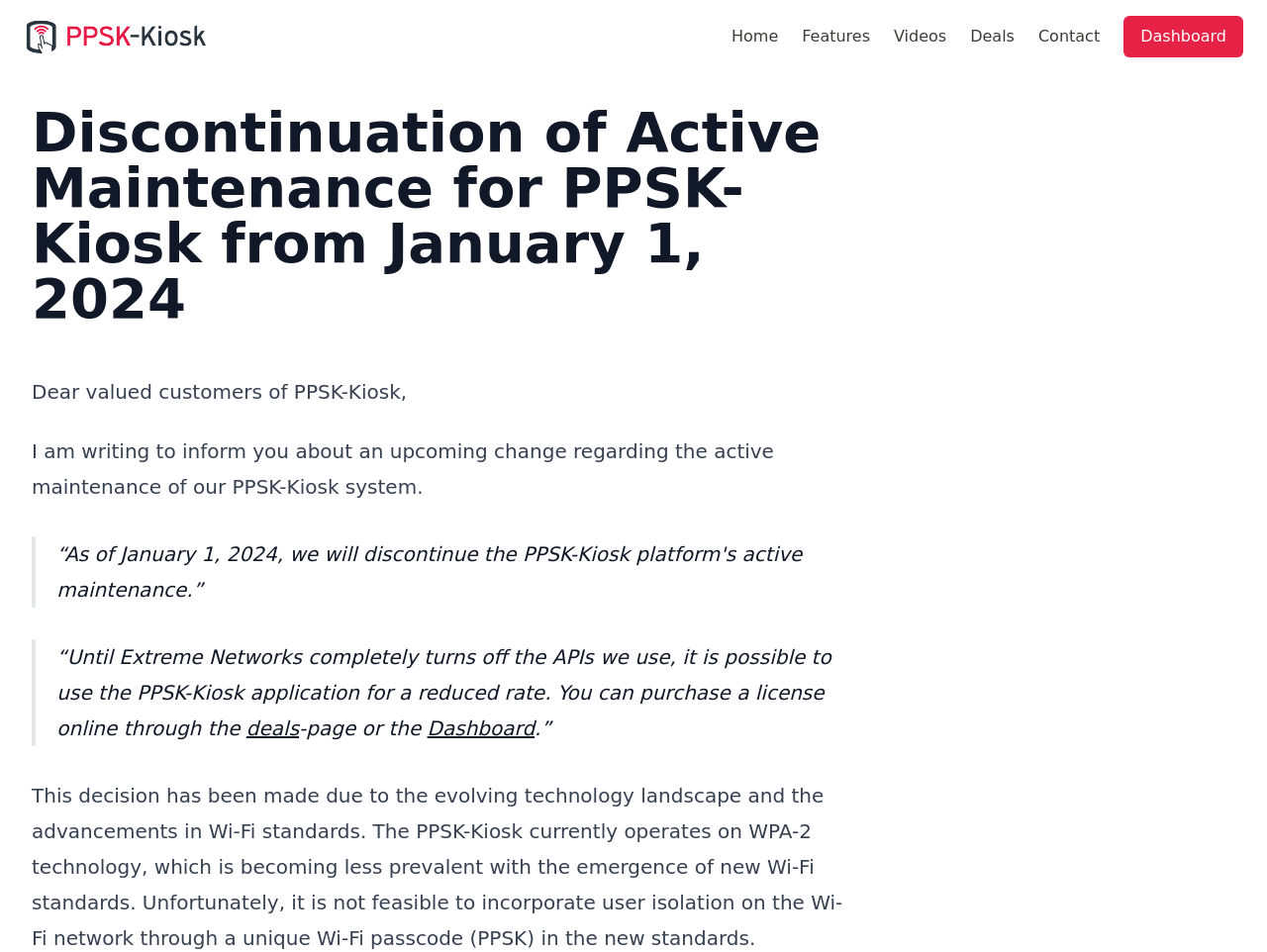Please identify the bounding box coordinates of the element's region that should be clicked to execute the following instruction: "Click the PPSK-Kiosk Logo". The bounding box coordinates must be four float numbers between 0 and 1, i.e., [left, top, right, bottom].

[0.019, 0.018, 0.165, 0.059]